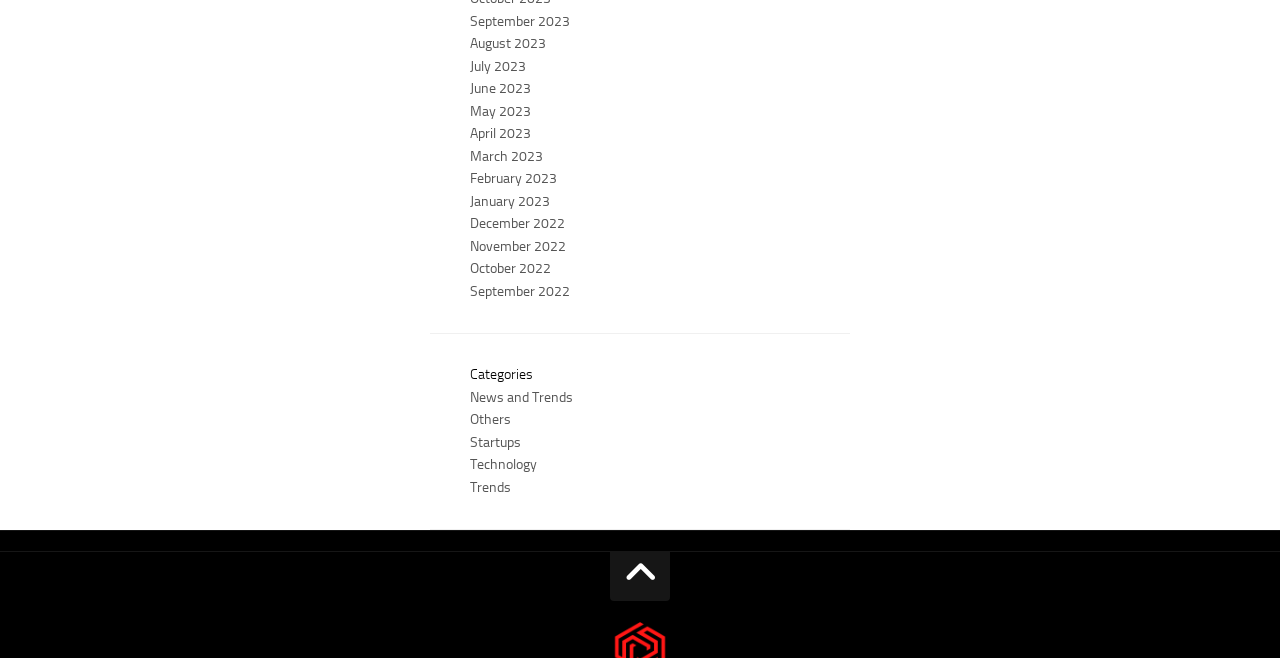Find and indicate the bounding box coordinates of the region you should select to follow the given instruction: "Read about Technology".

[0.367, 0.693, 0.42, 0.719]